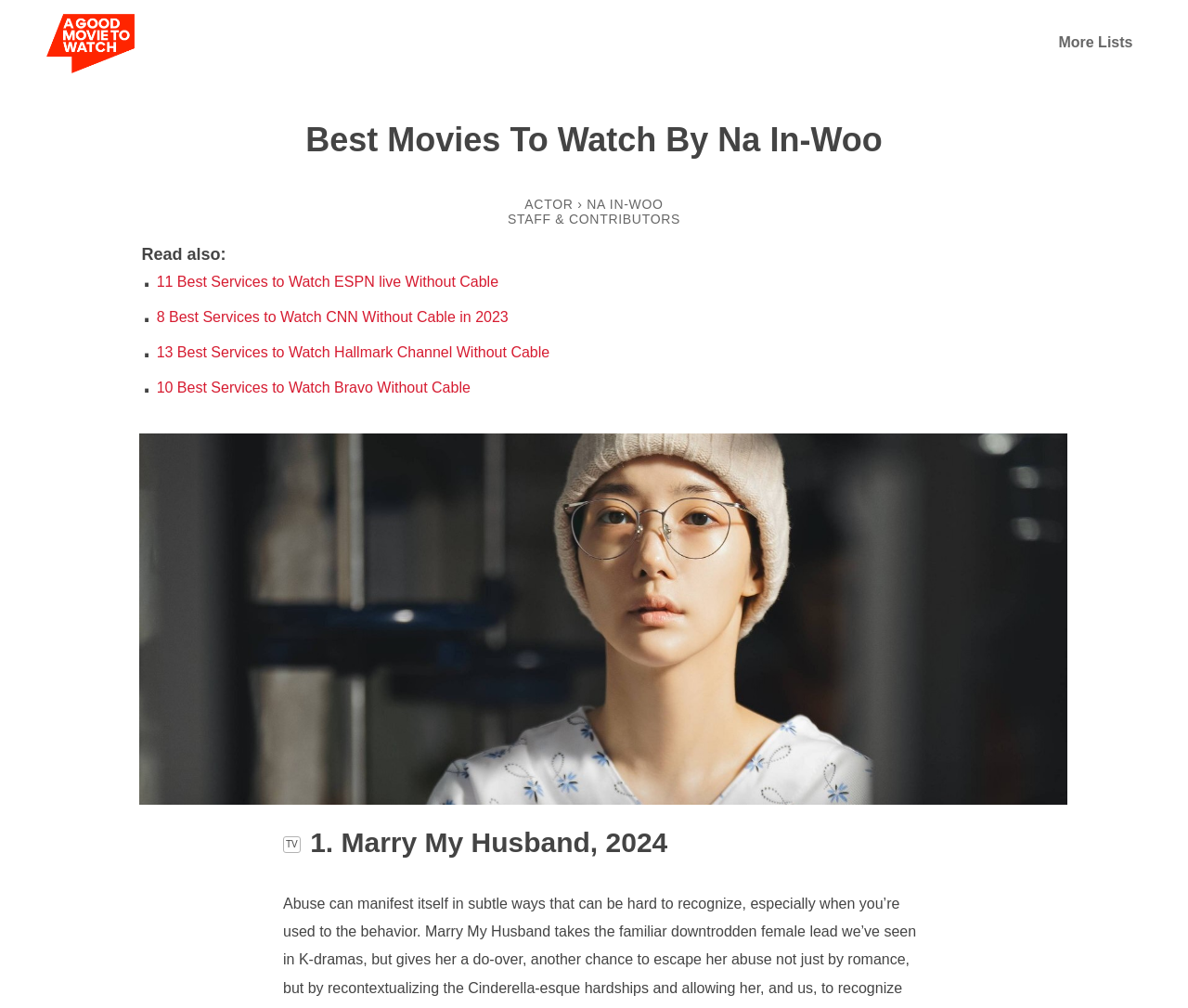Please specify the bounding box coordinates of the area that should be clicked to accomplish the following instruction: "check out 11 Best Services to Watch ESPN live Without Cable". The coordinates should consist of four float numbers between 0 and 1, i.e., [left, top, right, bottom].

[0.132, 0.271, 0.42, 0.287]